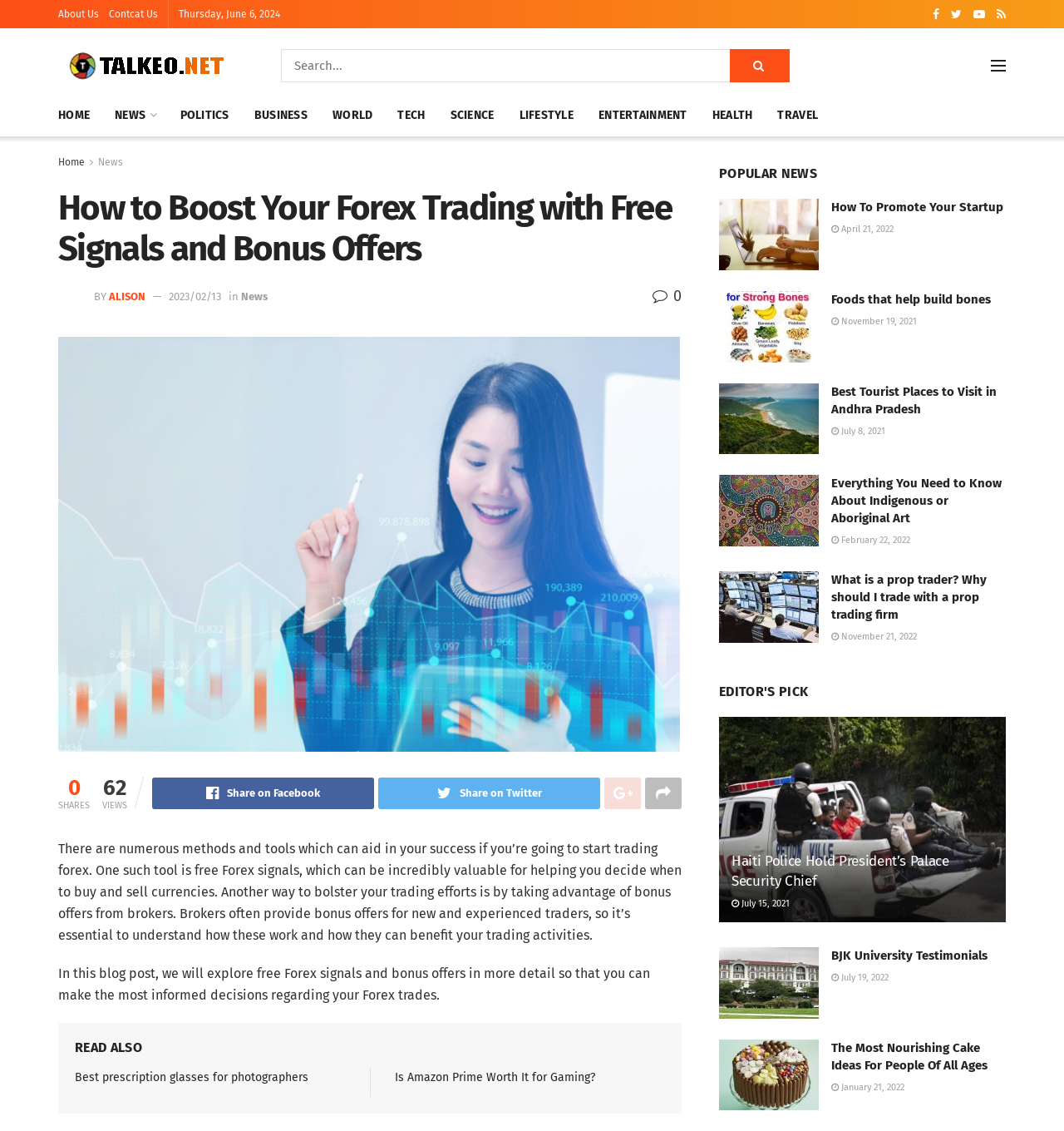What type of offers do brokers provide?
From the details in the image, provide a complete and detailed answer to the question.

The text states that brokers provide bonus offers for new and experienced traders, which can benefit their trading activities.